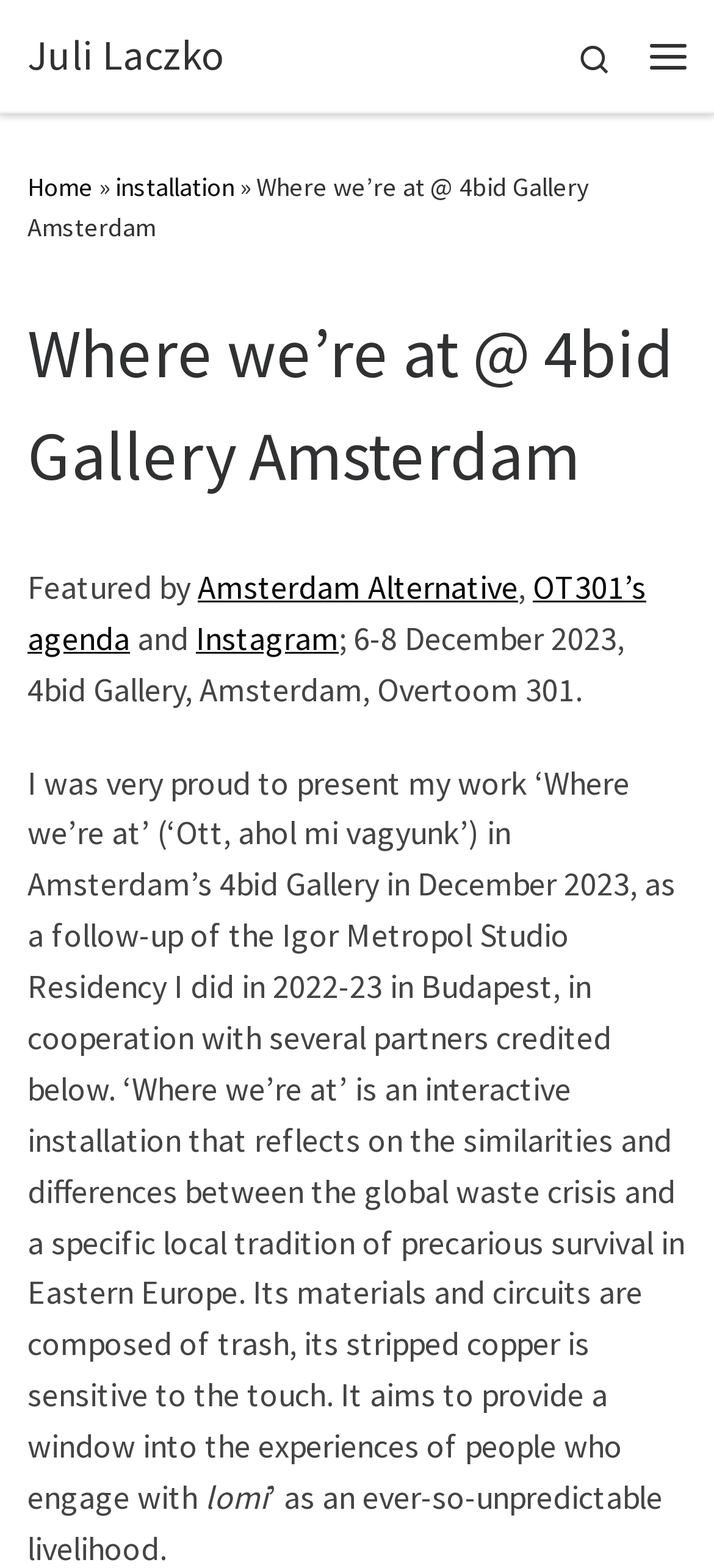Identify the bounding box coordinates for the element you need to click to achieve the following task: "view Juli Laczko's profile". The coordinates must be four float values ranging from 0 to 1, formatted as [left, top, right, bottom].

[0.038, 0.016, 0.313, 0.055]